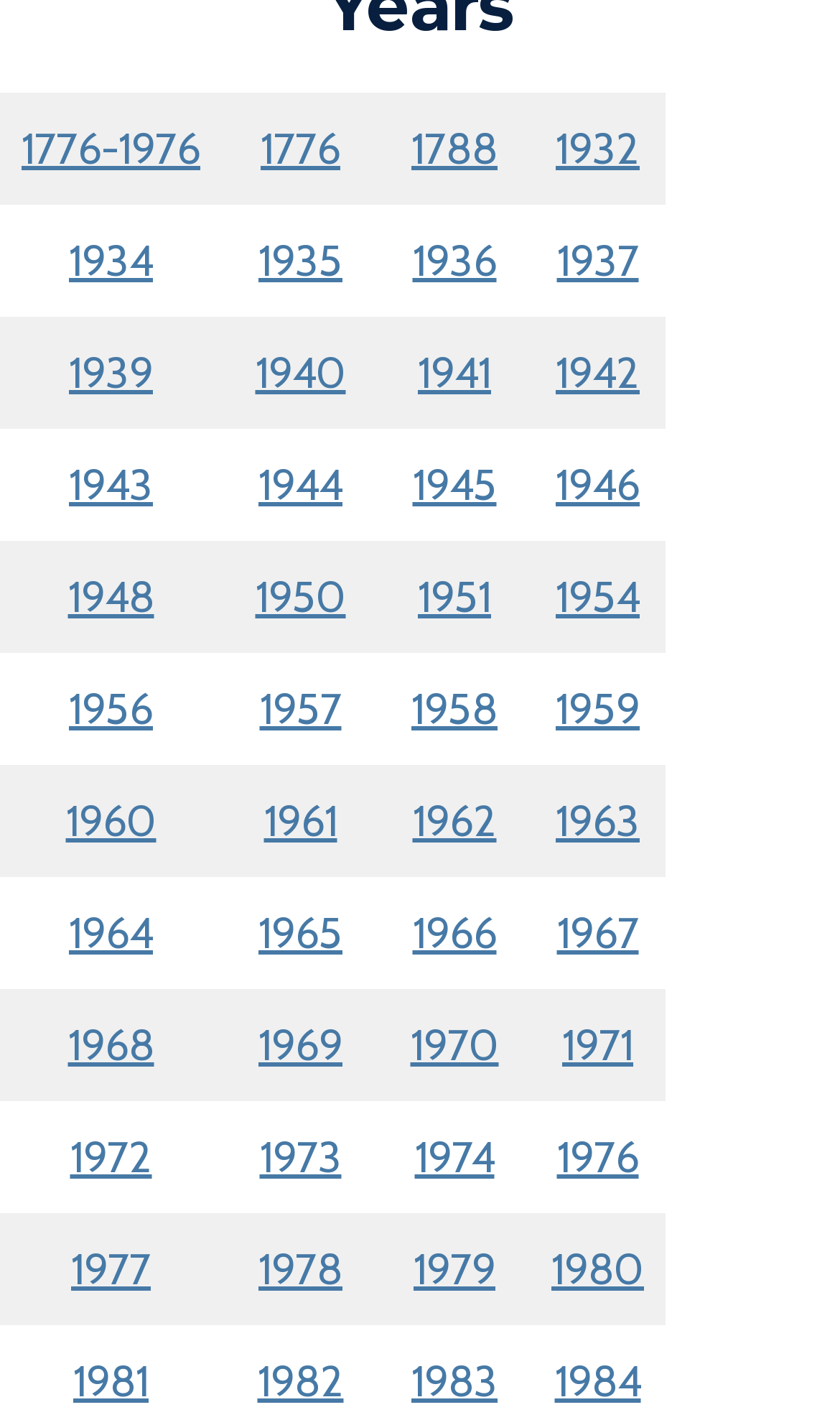Extract the bounding box coordinates of the UI element described: "1962". Provide the coordinates in the format [left, top, right, bottom] with values ranging from 0 to 1.

[0.491, 0.56, 0.591, 0.596]